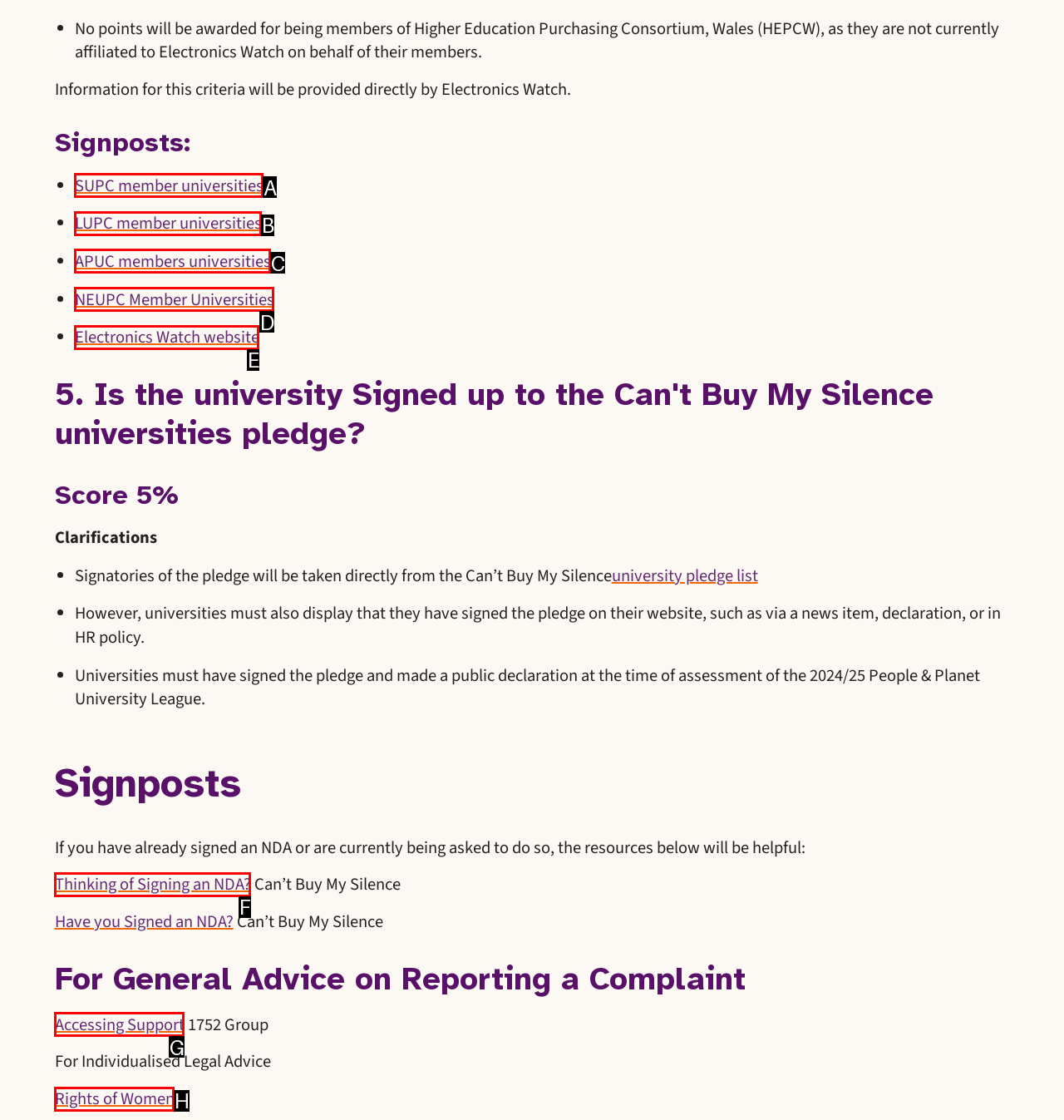Identify the option that corresponds to the description: Accessing Support 
Provide the letter of the matching option from the available choices directly.

G